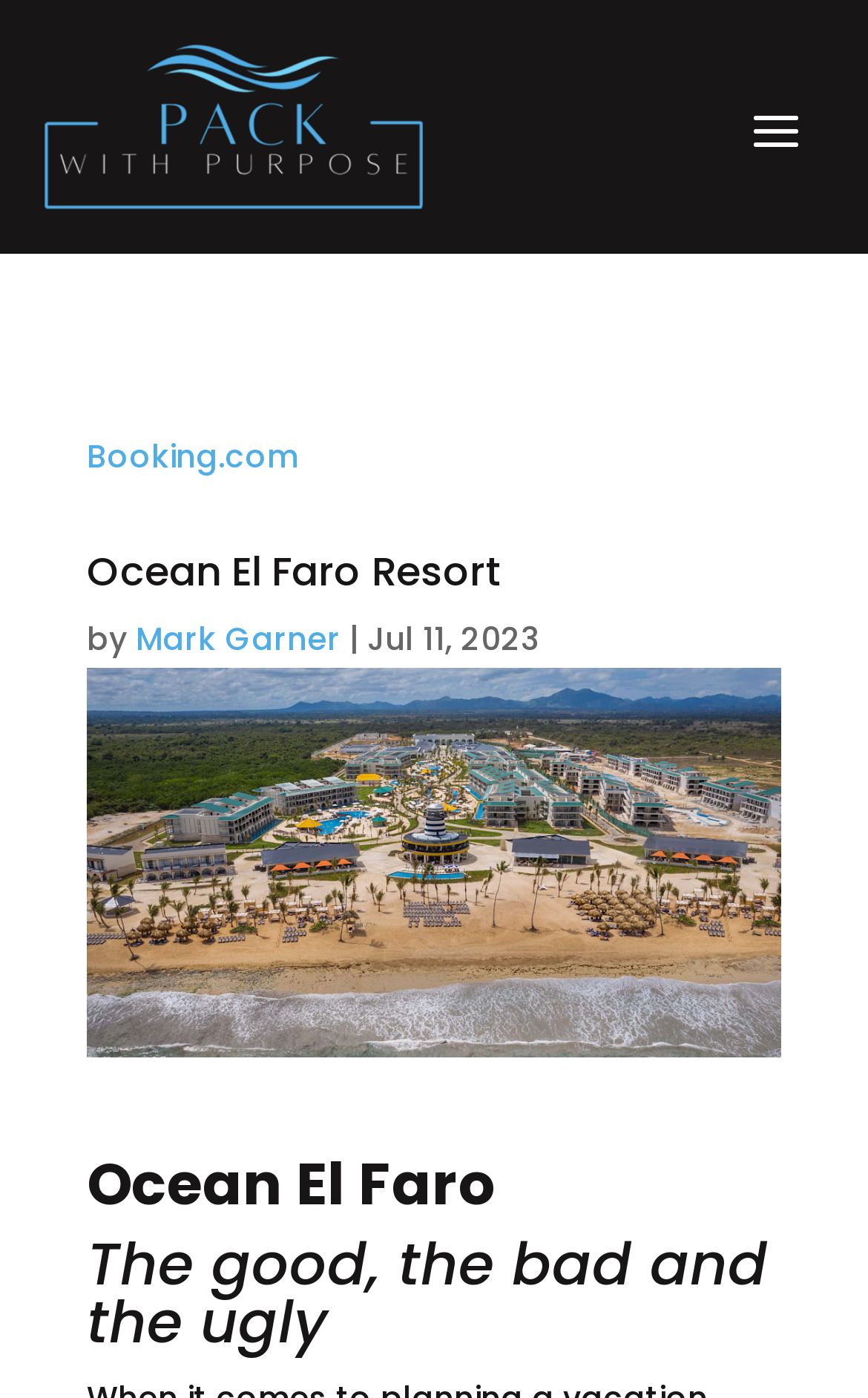Determine the bounding box coordinates for the UI element described. Format the coordinates as (top-left x, top-left y, bottom-right x, bottom-right y) and ensure all values are between 0 and 1. Element description: Mark Garner

[0.156, 0.441, 0.392, 0.473]